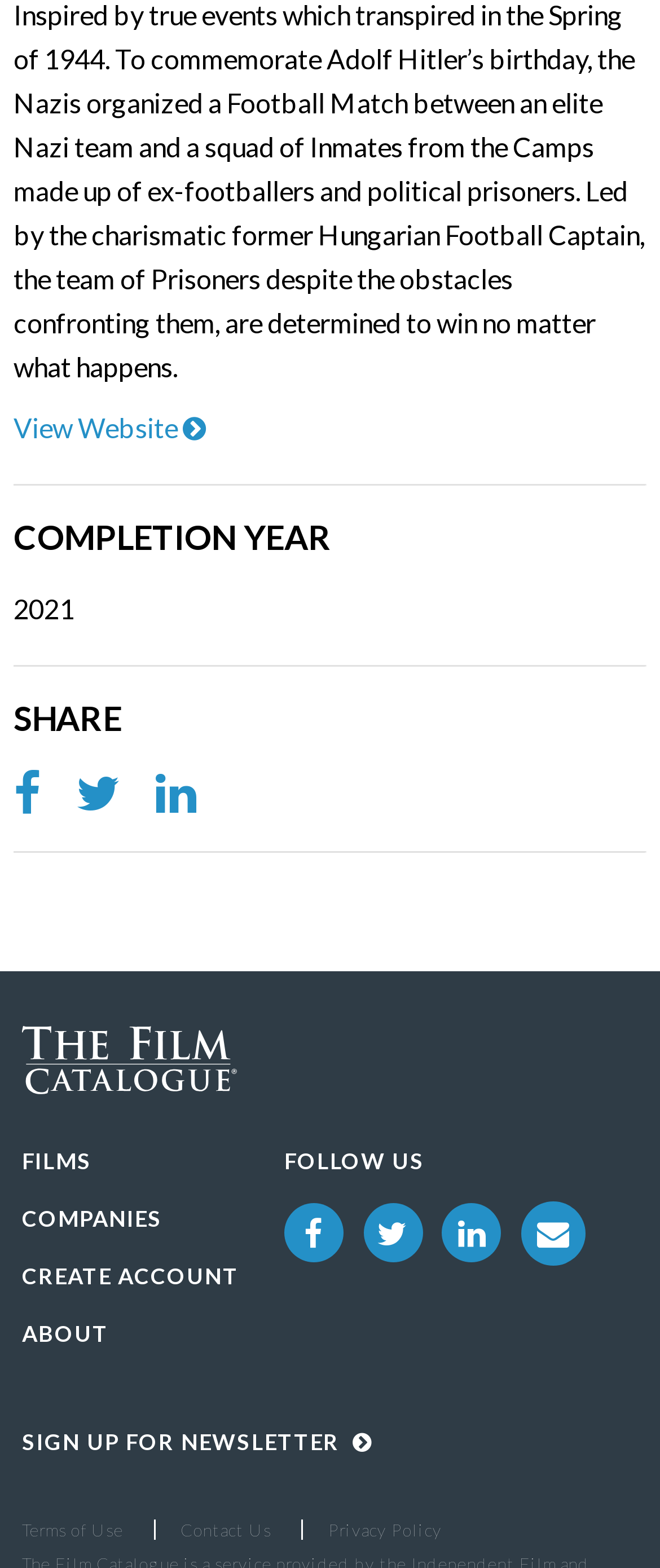What is the purpose of the link 'CREATE ACCOUNT'?
Refer to the image and provide a concise answer in one word or phrase.

To create an account